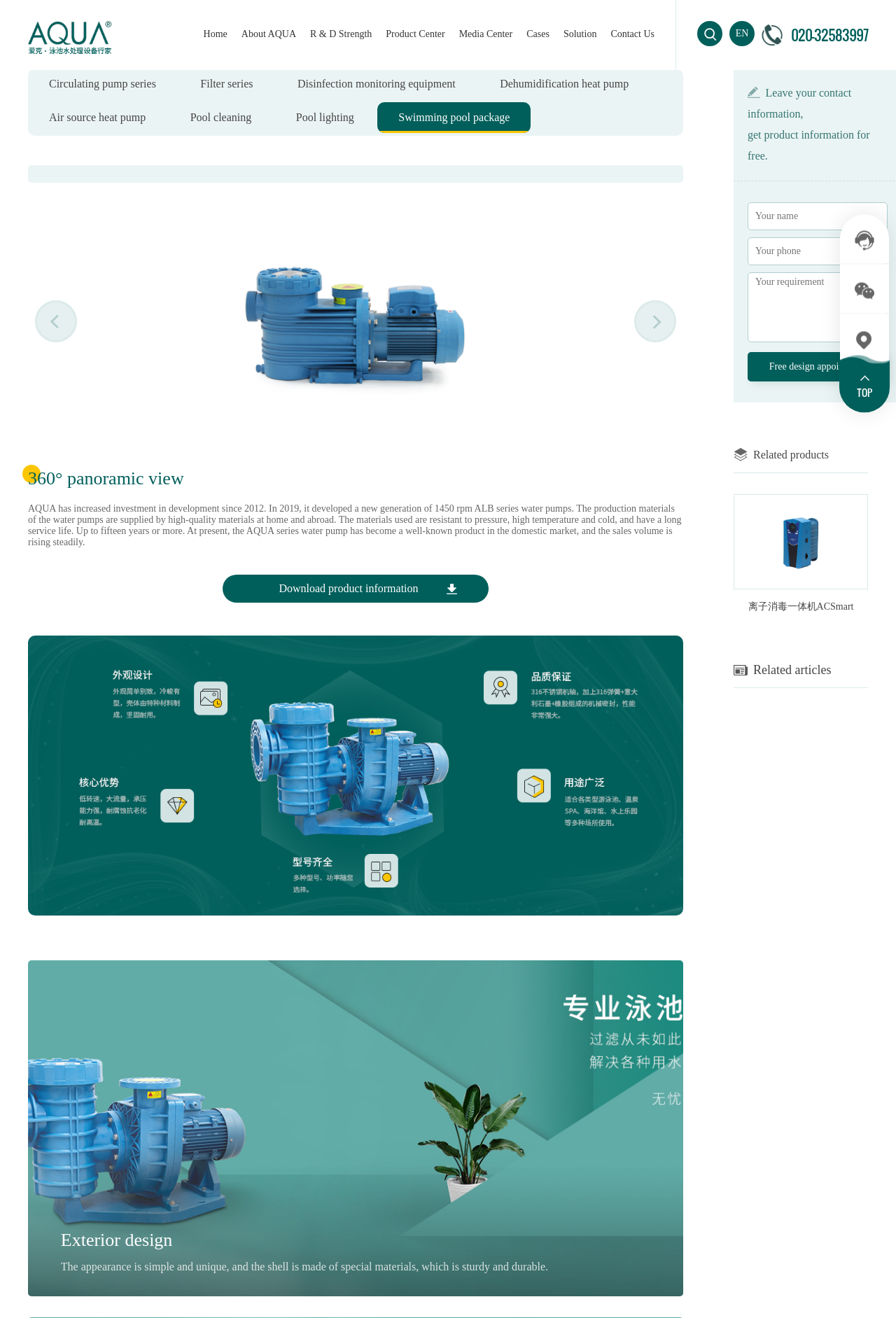What is the purpose of the 'Free design appointment' button?
Use the information from the screenshot to give a comprehensive response to the question.

The 'Free design appointment' button is located below the 'Leave your contact information, get product information for free' heading, suggesting that its purpose is to allow users to get product information by providing their contact details.